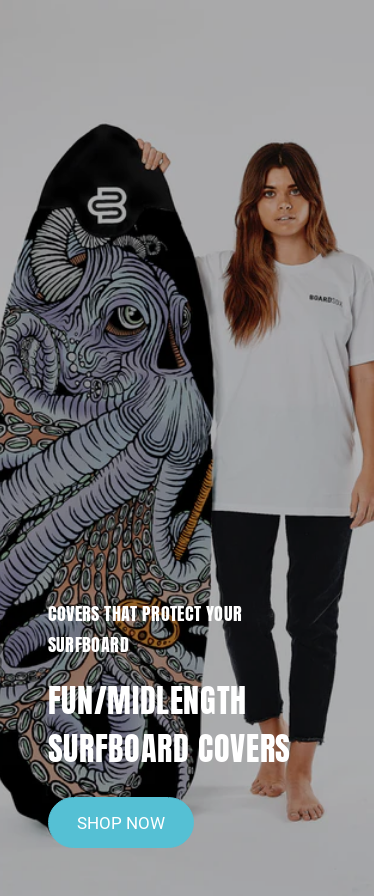Give a comprehensive caption that covers the entire image content.

The image showcases a stylish surfboard cover from BOARDSOX® featuring a vibrant design adorned with intricate patterns inspired by ocean life, prominently displaying an octopus. The cover is held by a model dressed in a casual white t-shirt and comfortable black pants, exuding a relaxed beach vibe. Below the image, a promotional message reads "COVERS THAT PROTECT YOUR SURFBOARD," emphasizing the functional aspect of the product. Additionally, the text highlights "FUN/MIDLENGTH SURFBOARD COVERS," catering to a specific niche of surfers. A prominent "SHOP NOW" button invites viewers to explore purchasing options. This engaging visual is designed to attract surf enthusiasts looking for both style and protection for their boards.